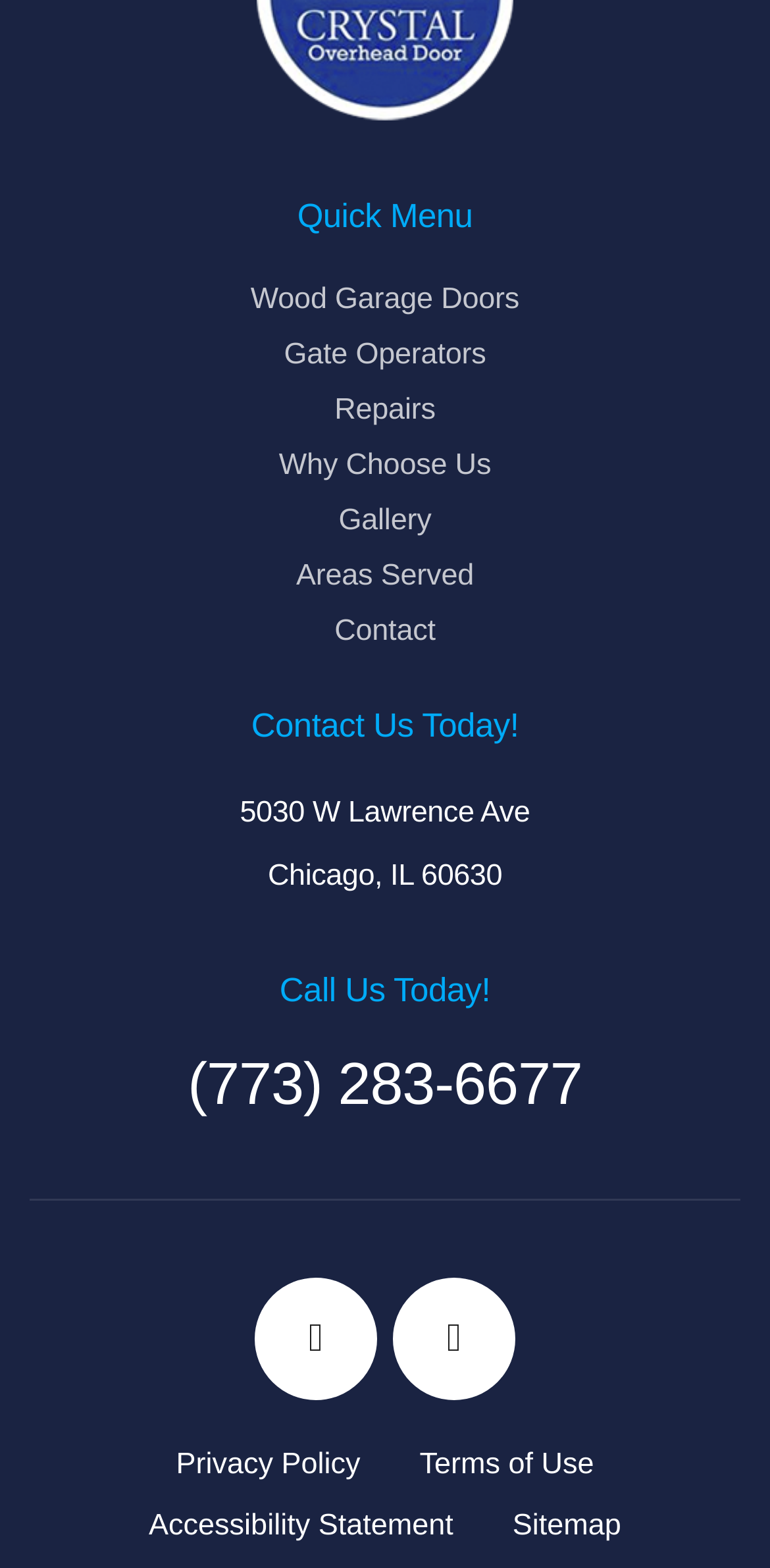Use a single word or phrase to respond to the question:
What is the phone number to call?

(773) 283-6677